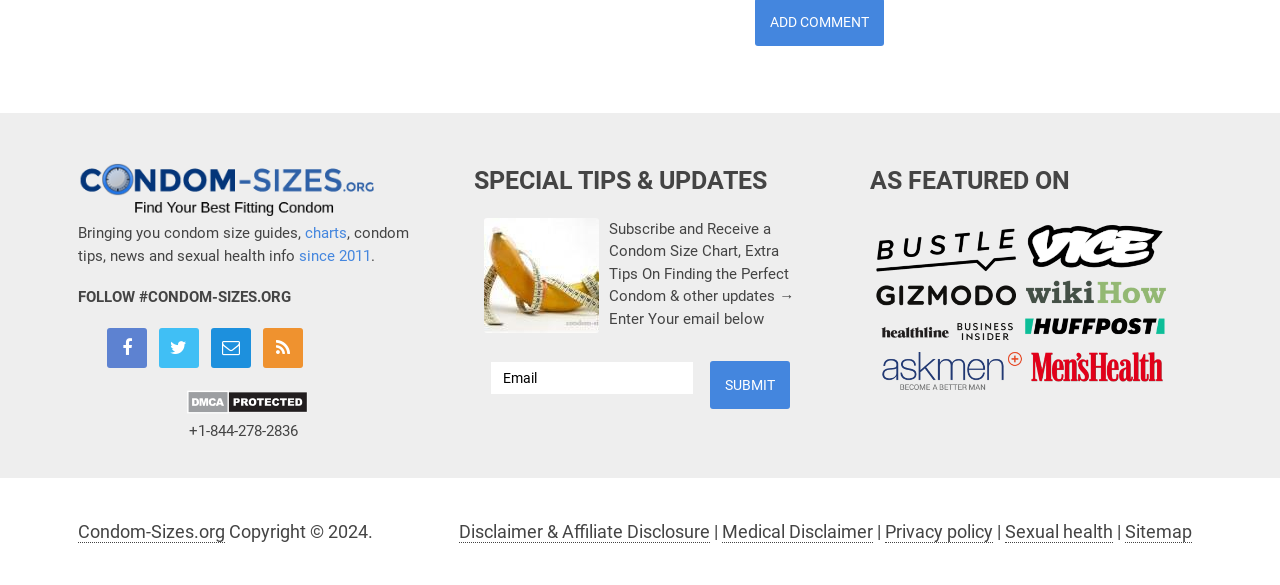Identify the bounding box coordinates for the UI element mentioned here: "since 2011". Provide the coordinates as four float values between 0 and 1, i.e., [left, top, right, bottom].

[0.234, 0.422, 0.29, 0.453]